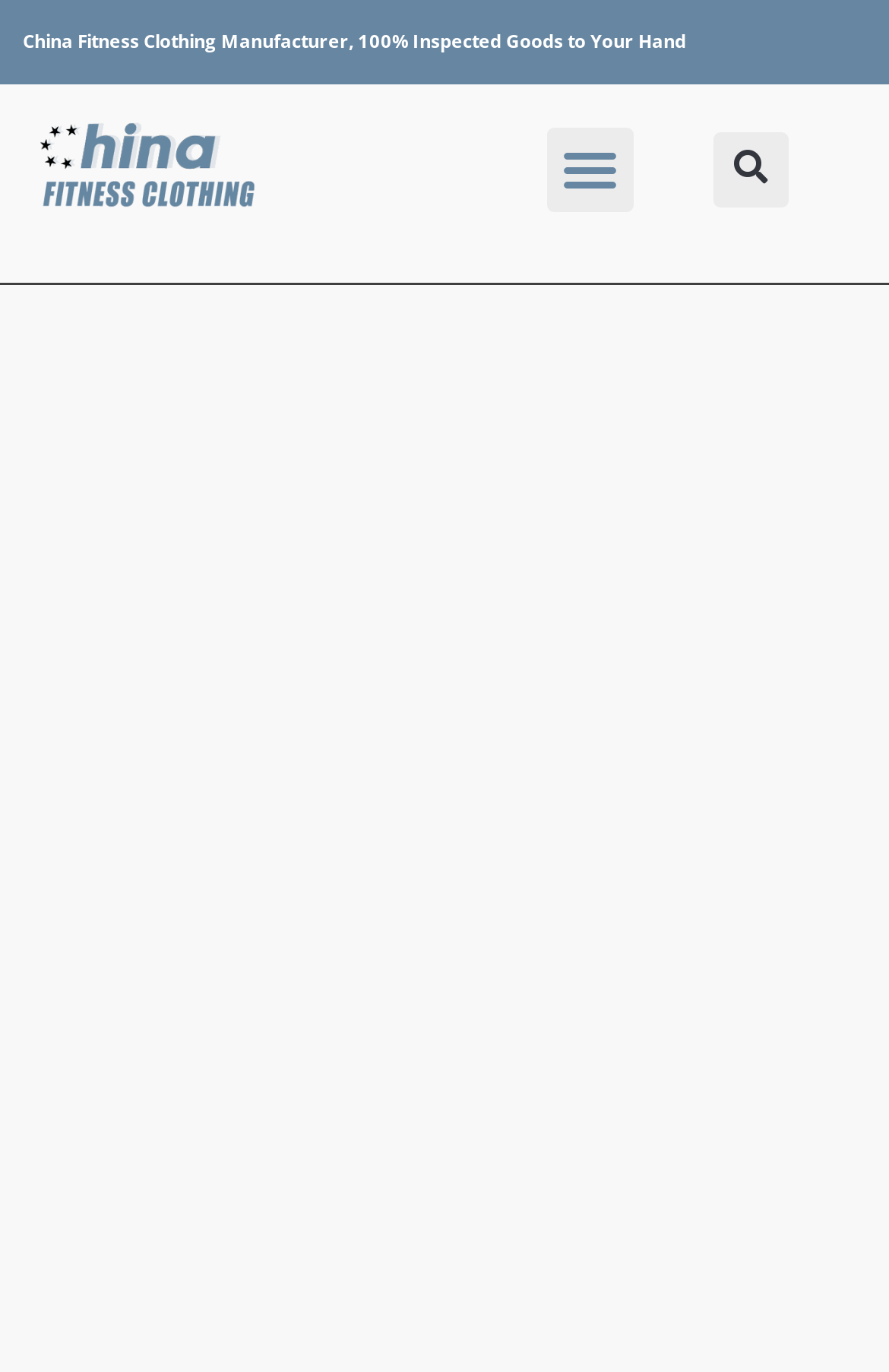Can you find and provide the title of the webpage?

Wholesale High Rise Leggings With Pockets